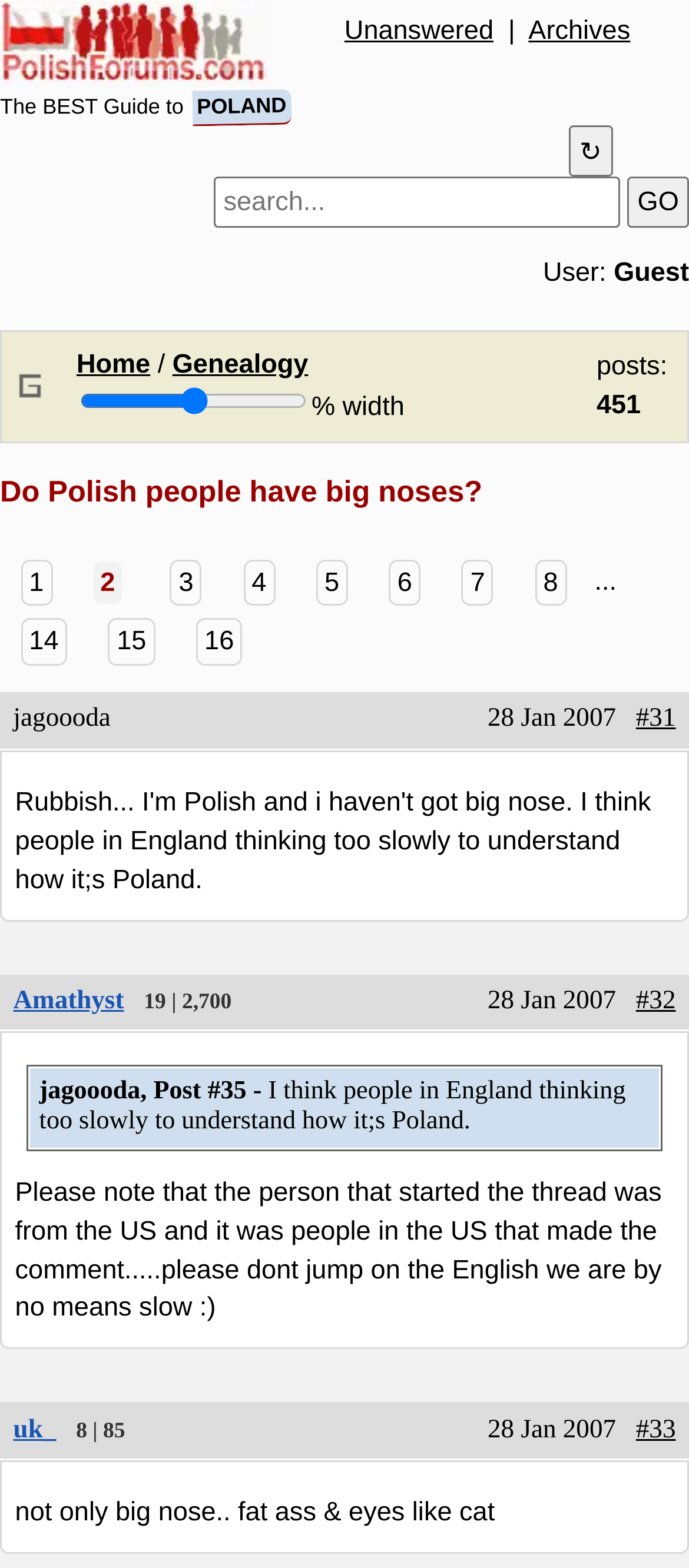Articulate a detailed summary of the webpage's content and design.

This webpage appears to be a forum or discussion board, with a title "Do Polish people have big noses?" at the top. The page is divided into several sections, with a navigation menu at the top and a search bar in the middle. 

At the top, there is a logo on the left, accompanied by a link and an image. To the right of the logo, there are links to "Unanswered" and "Archives", separated by a vertical line. A refresh button and a search box are located on the right side of the navigation menu.

Below the navigation menu, there is a table with two columns. The left column contains a link to "Home" and "Genealogy", with a slider below them. The right column displays the number of posts, which is 451.

The main content of the page is divided into three sections, each containing a discussion thread. Each thread includes the username of the poster, the date of the post, and the post content. The threads are numbered, with links to other pages at the bottom of the page.

The first thread is posted by "jagoooda" and includes a response from "Amathyst". The second thread is posted by "jagoooda" again, with a response from an unknown user. The third thread is posted by "uk_".